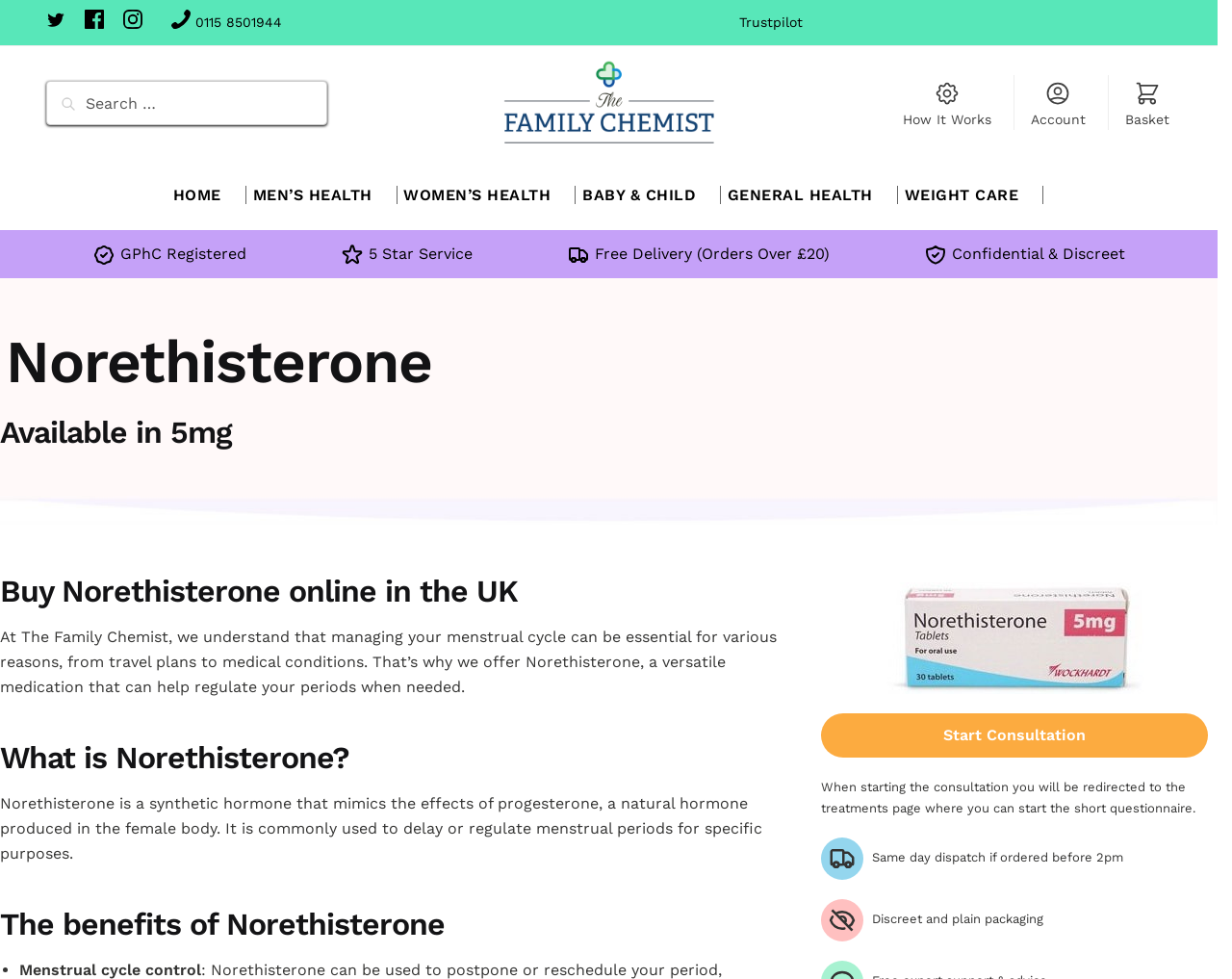Articulate a detailed summary of the webpage's content and design.

This webpage is an online pharmacy that sells Norethisterone, a medication used to delay or regulate menstrual periods. At the top of the page, there are three links with accompanying images, followed by a phone number link and a Trustpilot link. Below these, there is a search bar with a search button. 

To the right of the search bar, there is a logo of The Family Chemist, an online pharmacy, with a navigation menu below it. The navigation menu has links to "How It Works", "Account", and "Basket", each with an accompanying image.

Below the navigation menu, there is a primary navigation menu with links to "HOME", "MEN'S HEALTH", "WOMEN'S HEALTH", "BABY & CHILD", "GENERAL HEALTH", and "WEIGHT CARE".

The main content of the page starts with a heading "Norethisterone" followed by a subheading "Available in 5mg". Below this, there is a large image that spans the width of the page. 

The page then describes Norethisterone, a medication that can help regulate menstrual periods. There are three headings: "Buy Norethisterone online in the UK", "What is Norethisterone?", and "The benefits of Norethisterone". 

Under "What is Norethisterone?", there is a paragraph of text that explains the medication. Under "The benefits of Norethisterone", there is a list of benefits, including menstrual cycle control. 

To the right of the list, there is an image of Norethisterone tablets. Below the list, there is a call-to-action button "Start Consultation" and a paragraph of text that explains the consultation process. 

There are also several images and paragraphs of text that describe the benefits of ordering from The Family Chemist, including same-day dispatch, discreet packaging, and free expert support and advice.